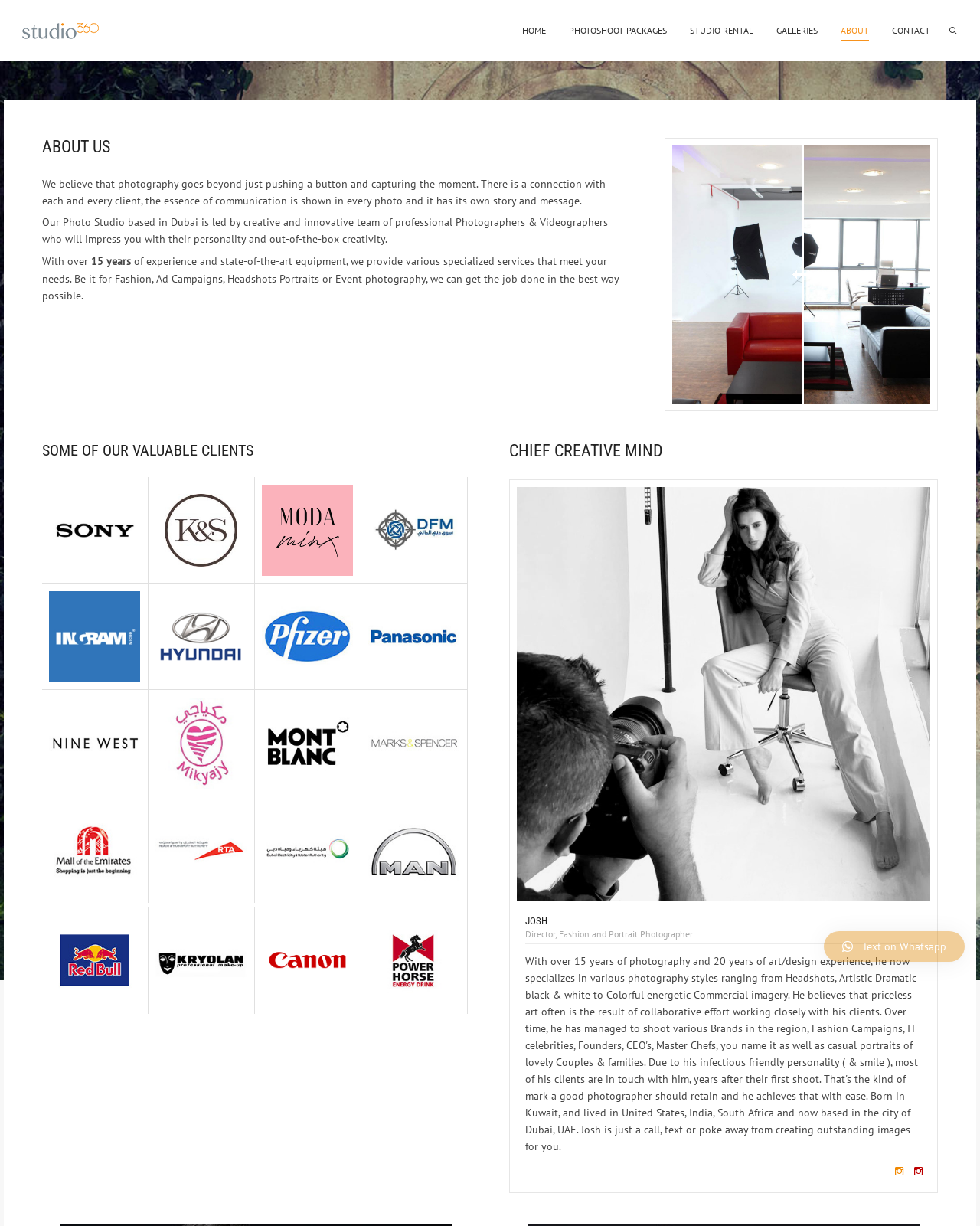Determine the bounding box for the described UI element: "Home".

[0.533, 0.008, 0.557, 0.042]